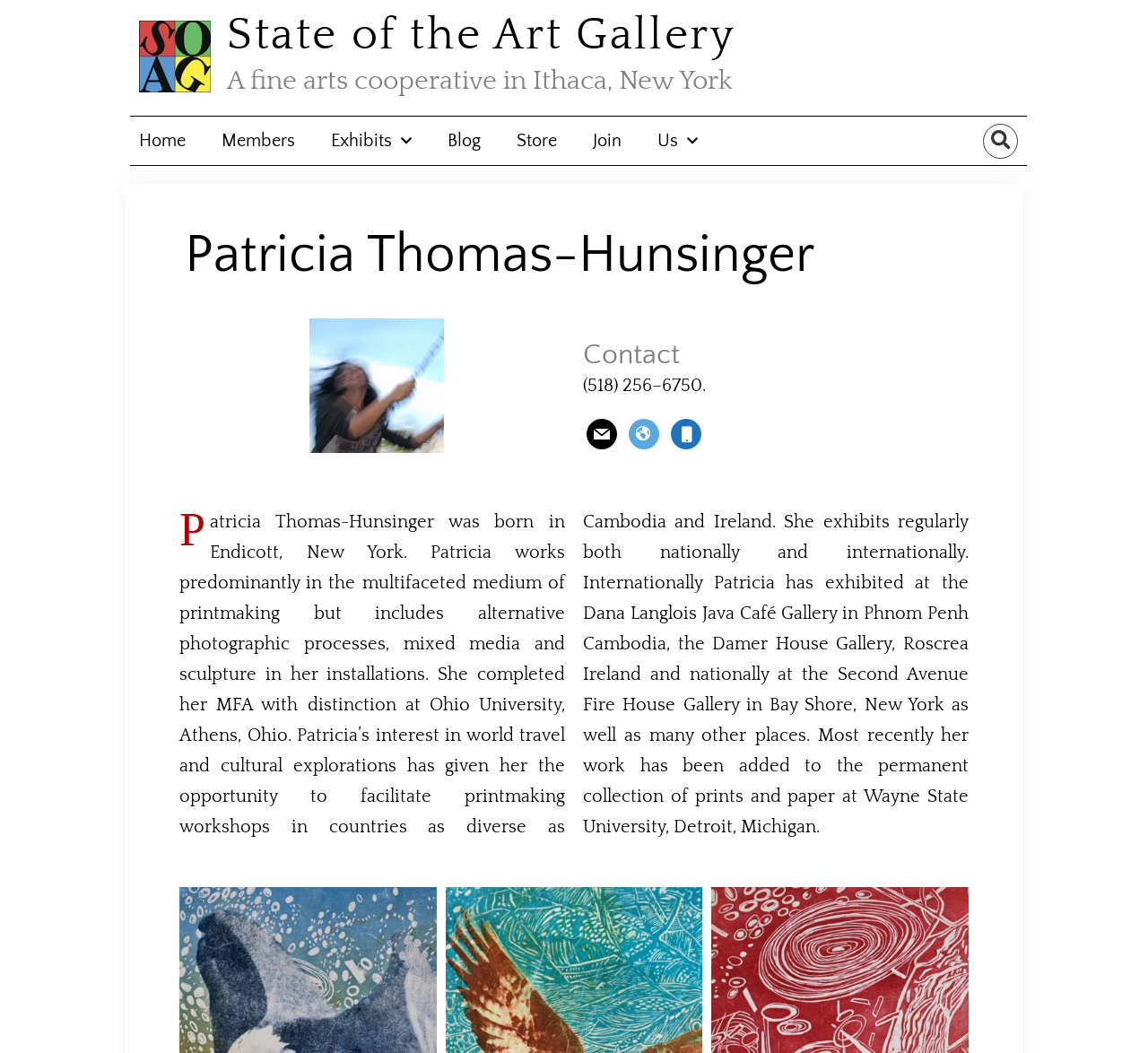Generate a comprehensive caption for the webpage you are viewing.

The webpage is about Patricia Thomas-Hunsinger, an artist, and her affiliation with the State of the Art Gallery. At the top, there are several links, including "Home", "Members", "Exhibits", "Blog", "Store", "Join", and "Us", which are positioned horizontally and evenly spaced. Below these links, there is a search bar with a "Search" button on the right side.

The main content of the page is divided into two sections. On the left, there is a heading with the artist's name, "Patricia Thomas-Hunsinger", followed by a square image of the artist. Below the image, there is a heading "Contact" with the artist's phone number and three links to her email, admin site, and mobile site.

On the right side of the page, there is a brief description of the State of the Art Gallery, a fine arts cooperative in Ithaca, New York. Below this description, there is a lengthy biography of Patricia Thomas-Hunsinger, detailing her background, artistic medium, education, and exhibitions. The biography is a block of text that spans almost the entire width of the page.